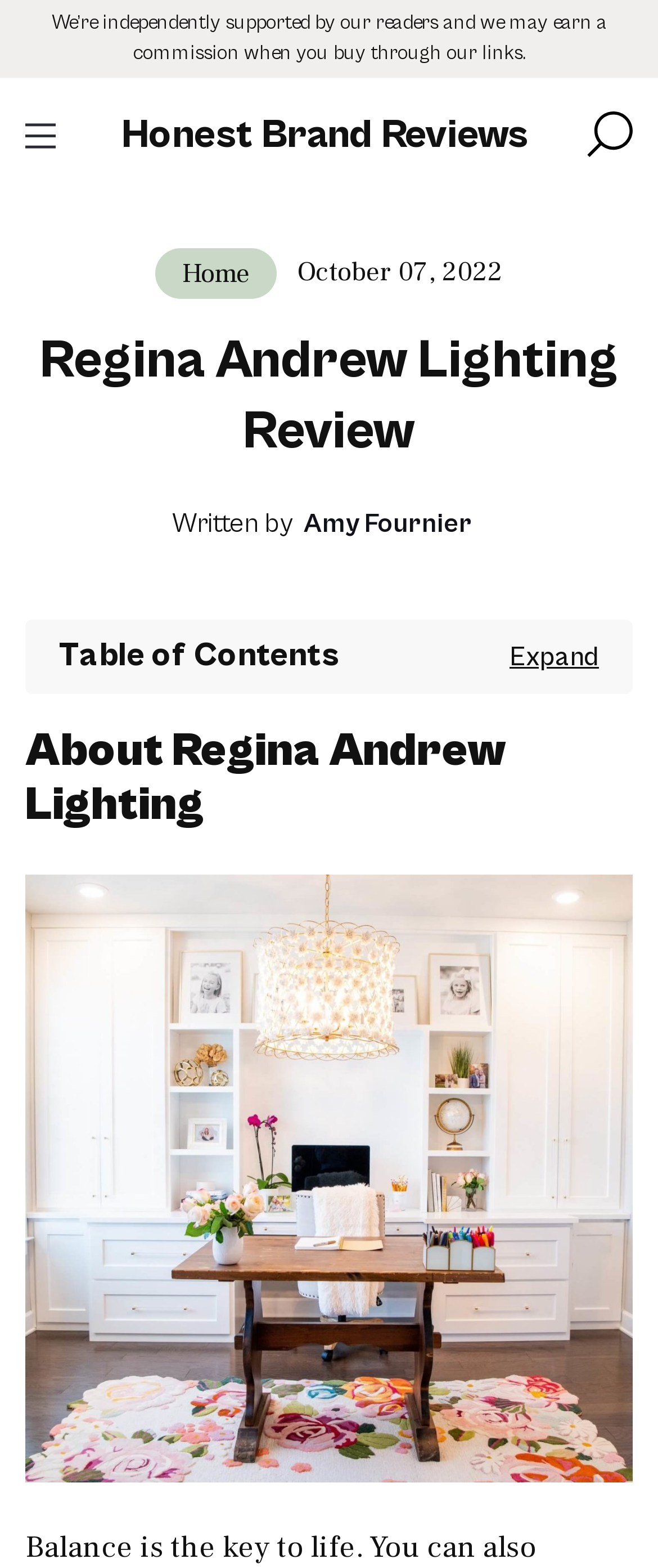Could you identify the text that serves as the heading for this webpage?

Regina Andrew Lighting Review